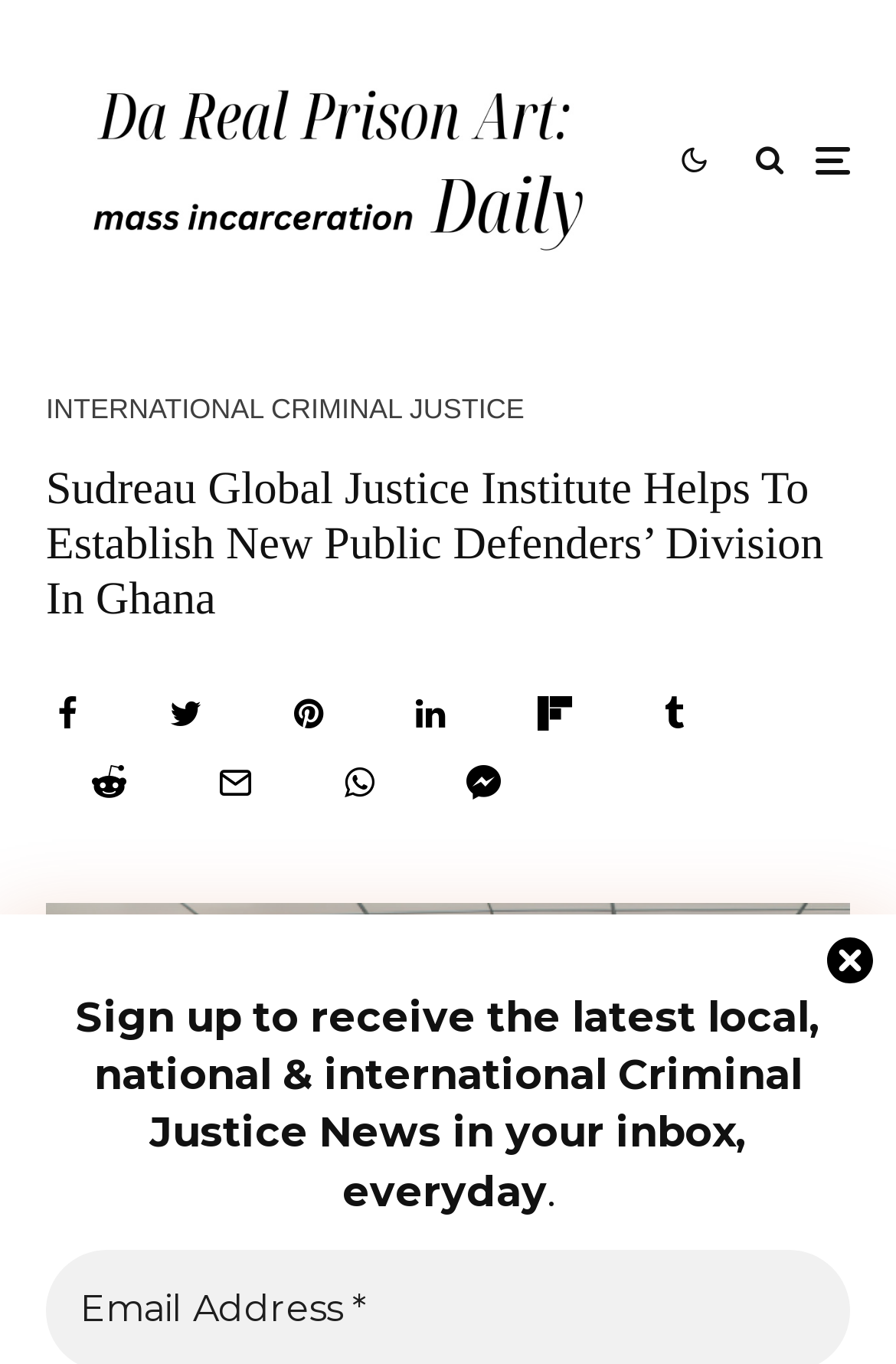Please identify the bounding box coordinates of the clickable element to fulfill the following instruction: "Submit a form". The coordinates should be four float numbers between 0 and 1, i.e., [left, top, right, bottom].

[0.103, 0.561, 0.141, 0.586]